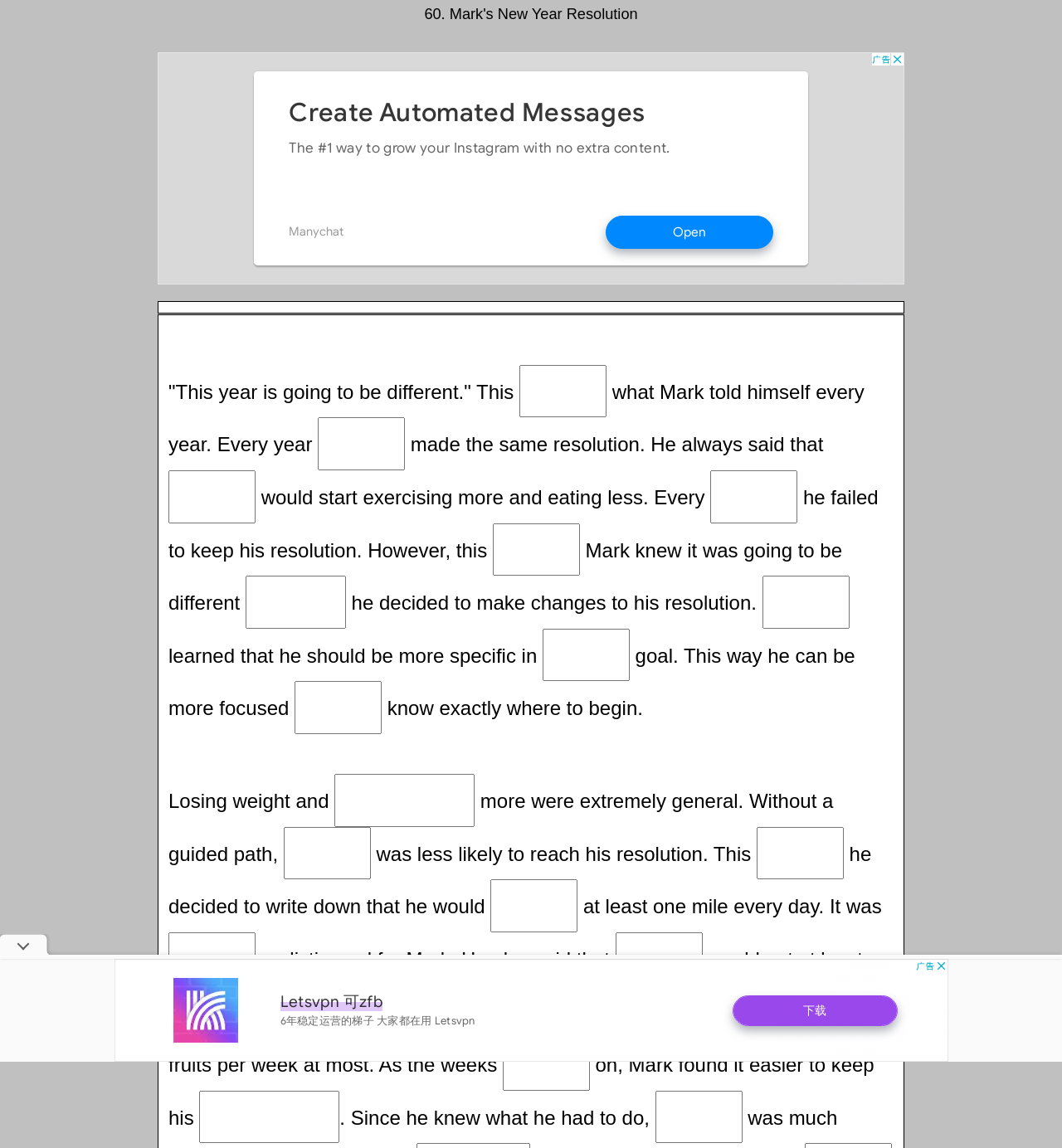Use a single word or phrase to answer this question: 
How many fruits does Mark want to eat per week?

Five